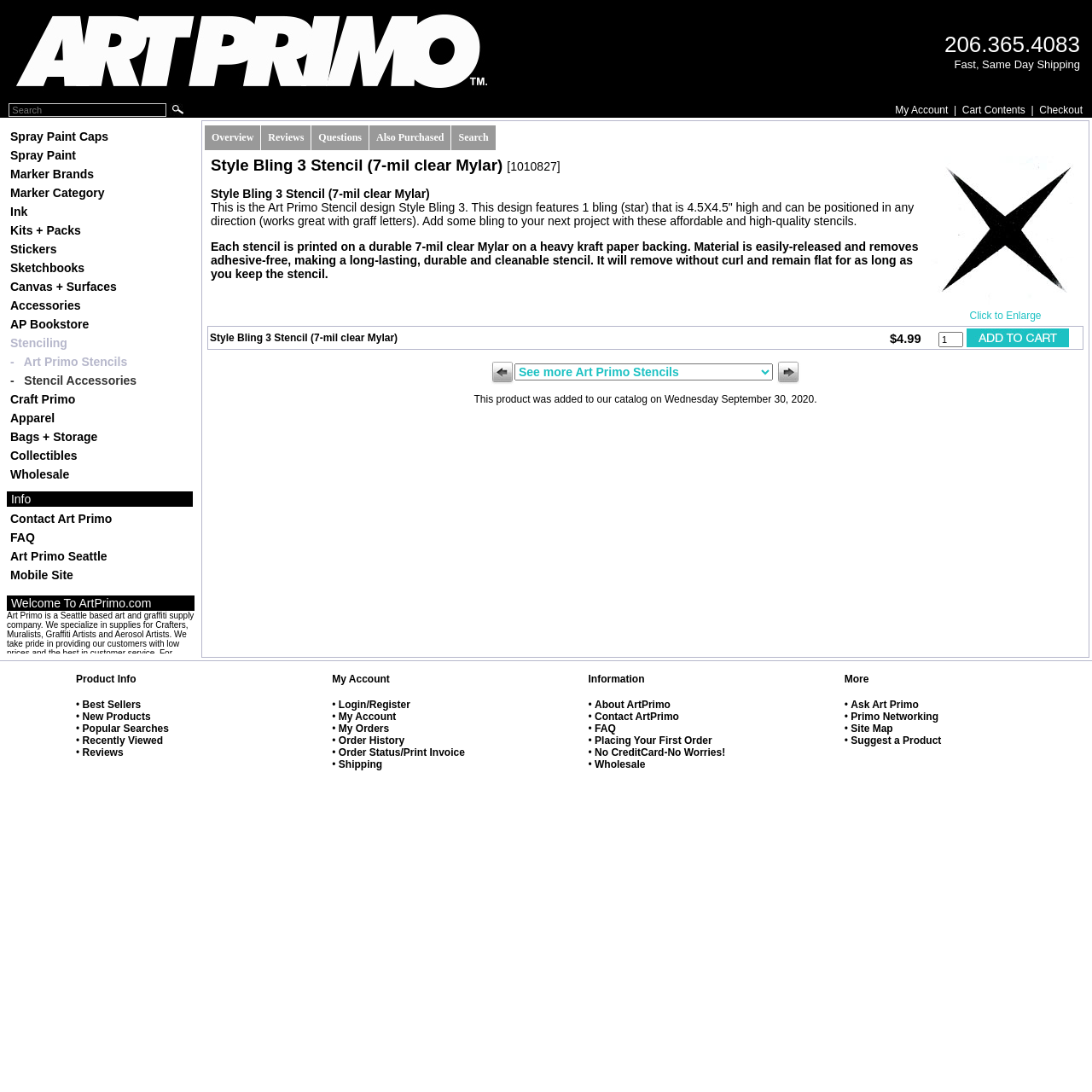How much does the stencil cost?
Offer a detailed and exhaustive answer to the question.

The price of the stencil can be found on the product page, which displays the price as '$4.99' next to the 'Add to Cart' button.